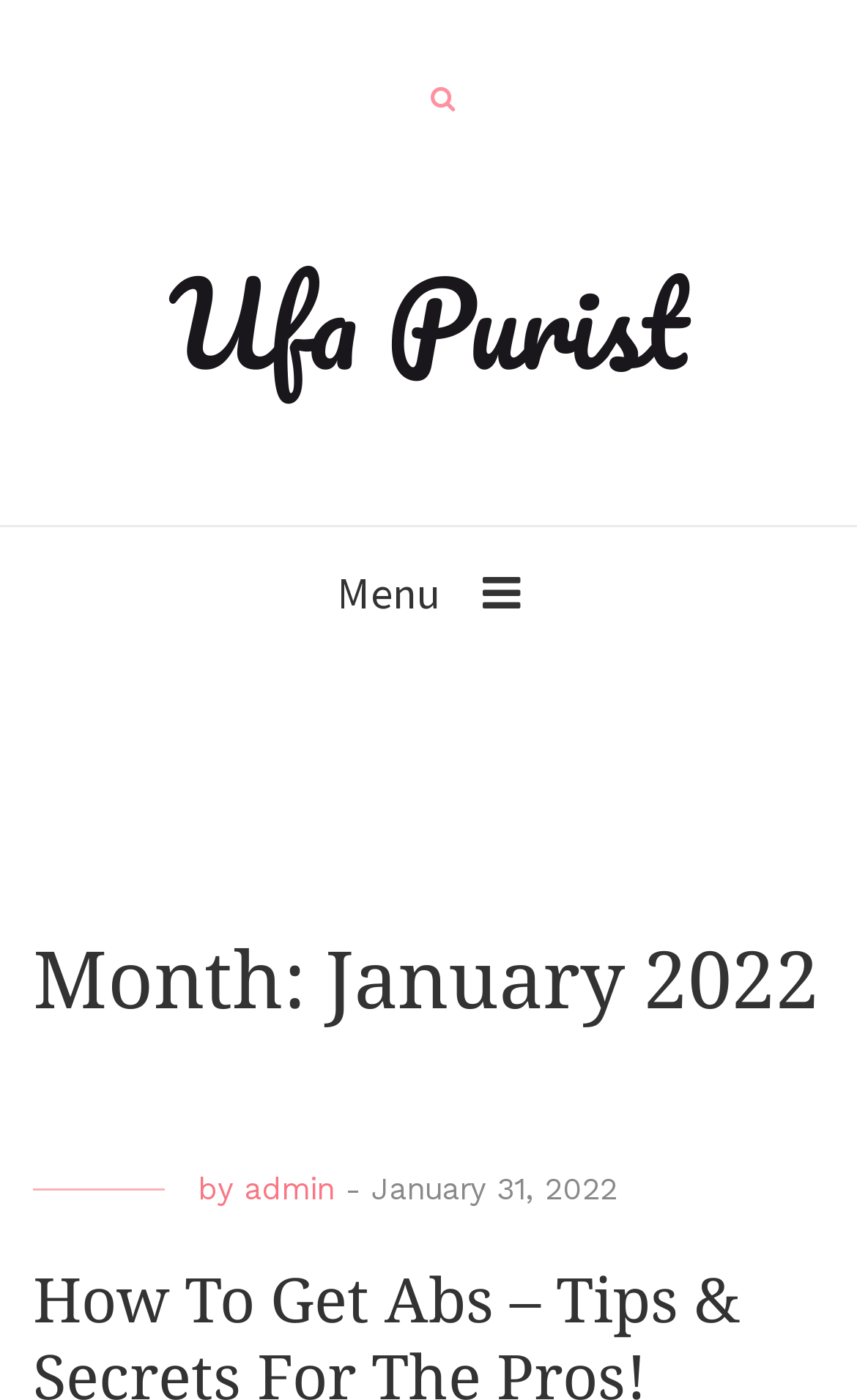What is the bounding box coordinate of the region containing the text 'Month: January 2022'?
Provide an in-depth and detailed answer to the question.

I found a heading element with the text 'Month: January 2022' and its bounding box coordinates are [0.038, 0.665, 0.962, 0.736], which indicates the region containing the text.